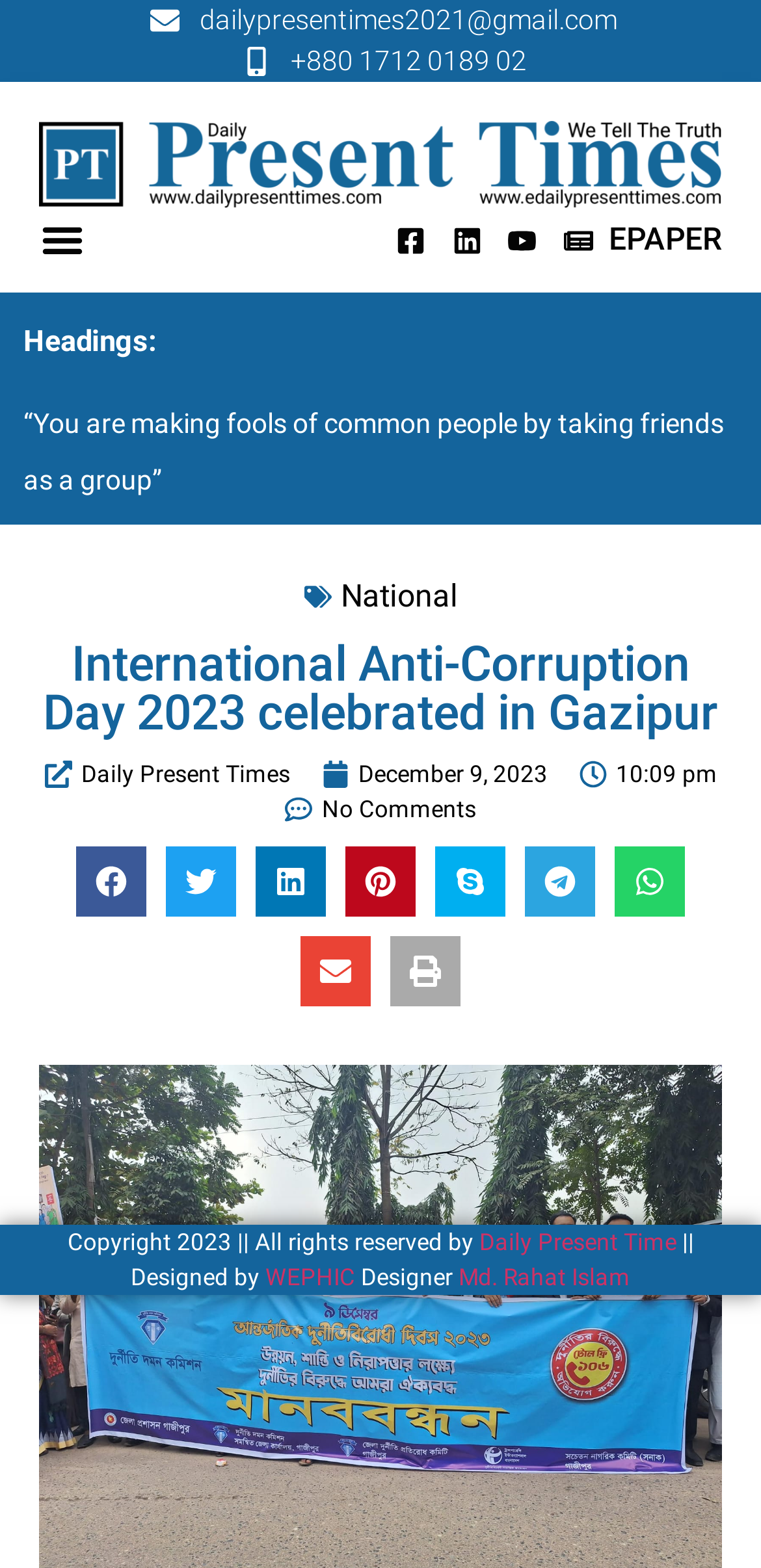Provide the bounding box coordinates for the specified HTML element described in this description: "Corporate Governance". The coordinates should be four float numbers ranging from 0 to 1, in the format [left, top, right, bottom].

None